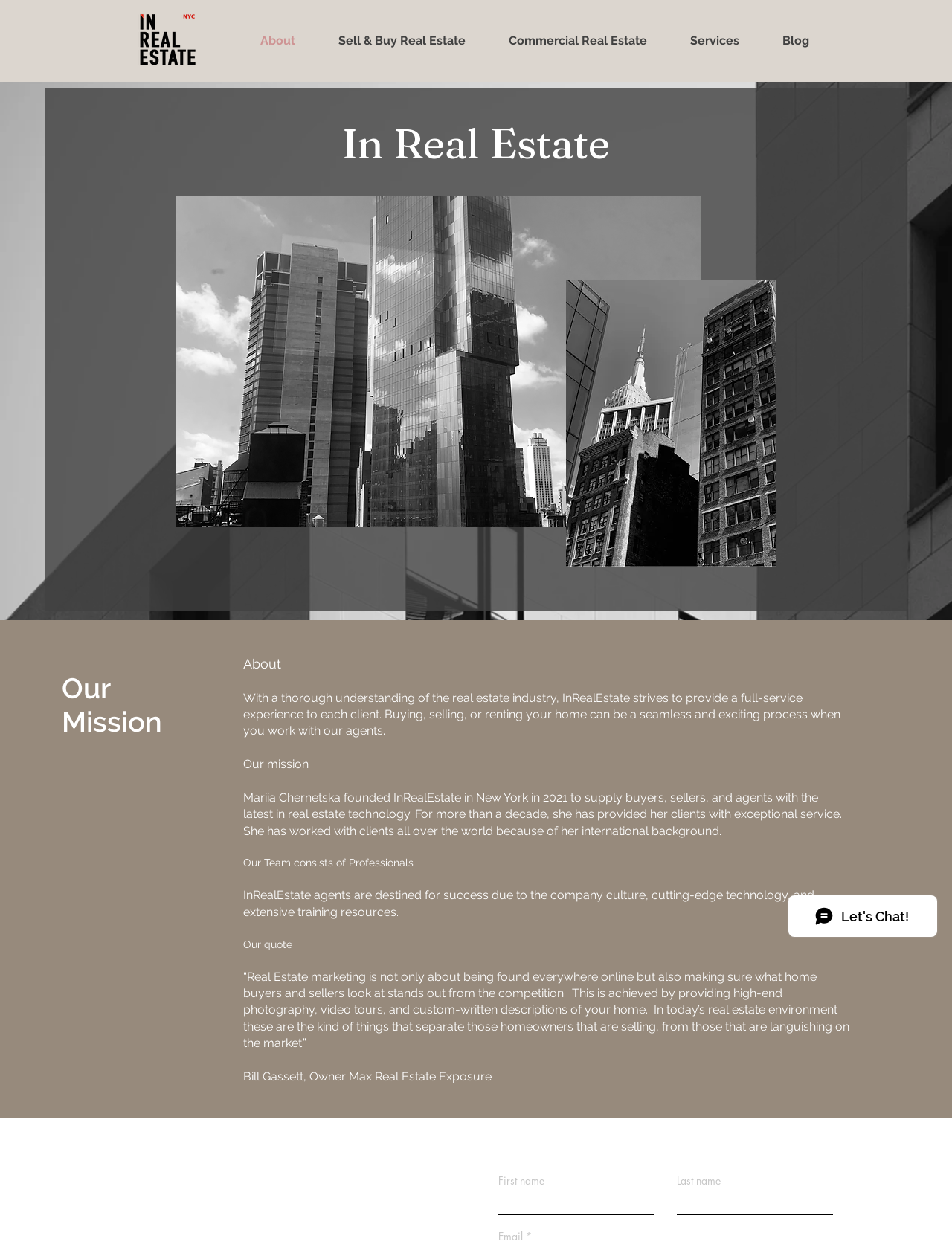Predict the bounding box coordinates of the area that should be clicked to accomplish the following instruction: "Click on the 'Inrealestatetenyc@gmail.com' email link". The bounding box coordinates should consist of four float numbers between 0 and 1, i.e., [left, top, right, bottom].

[0.327, 0.974, 0.498, 0.986]